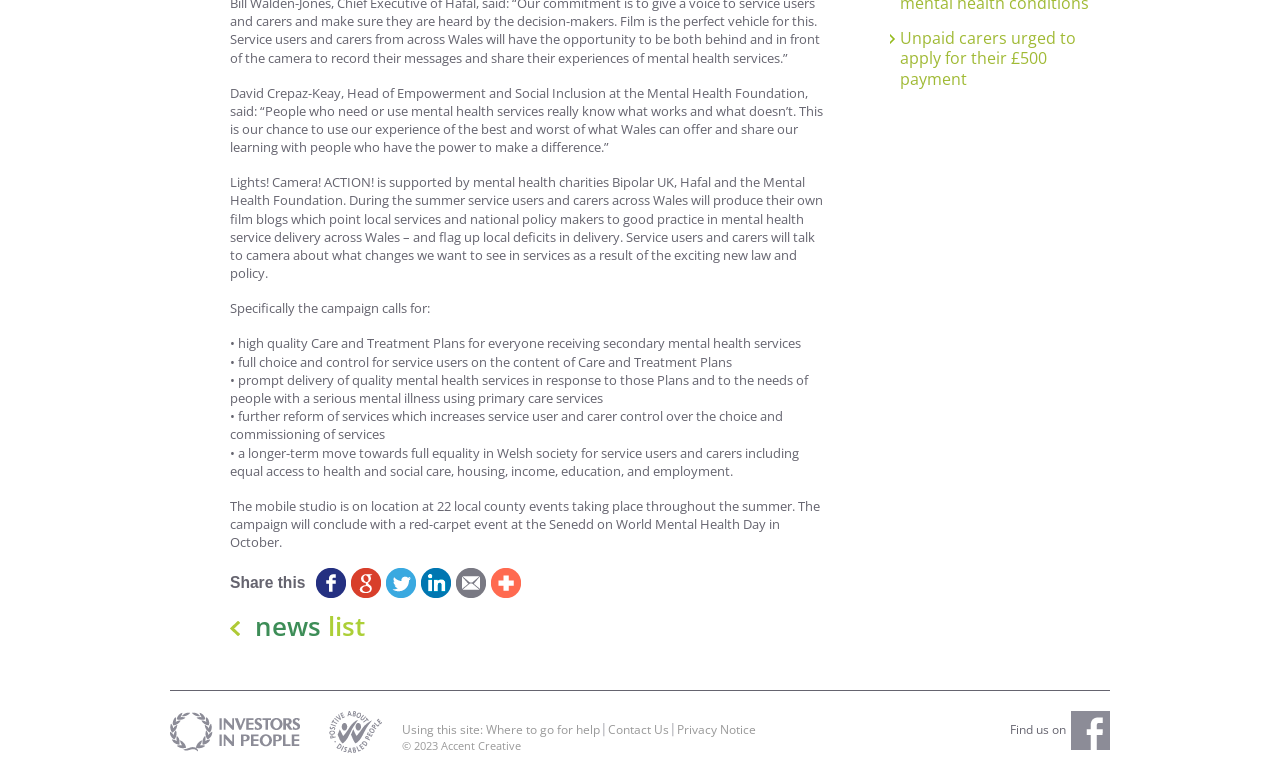Highlight the bounding box of the UI element that corresponds to this description: "parent_node: Share this title="Email"".

[0.354, 0.733, 0.382, 0.772]